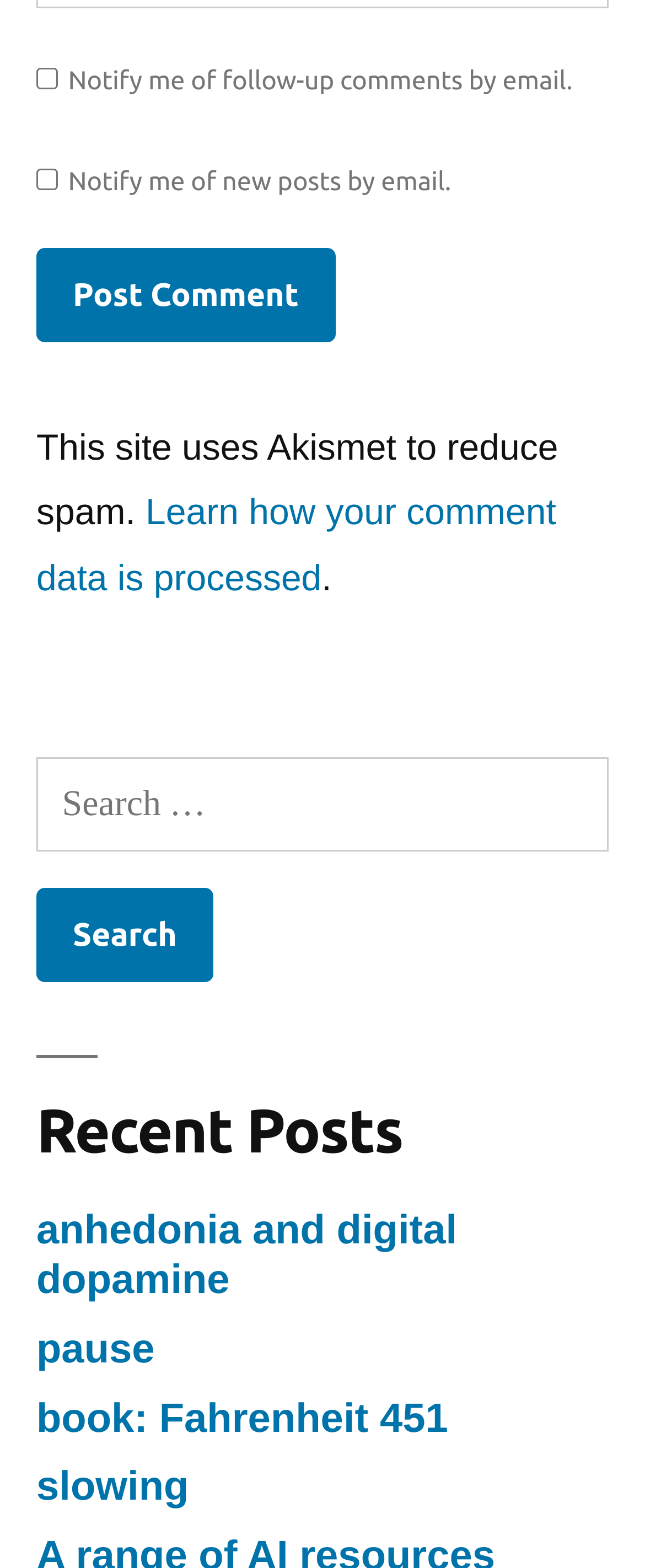What is the purpose of the button 'Post Comment'?
Examine the image and provide an in-depth answer to the question.

The button 'Post Comment' is located below the checkboxes, suggesting that it is related to submitting a comment. Its position and label imply that it is used to post a comment after filling out the necessary information.